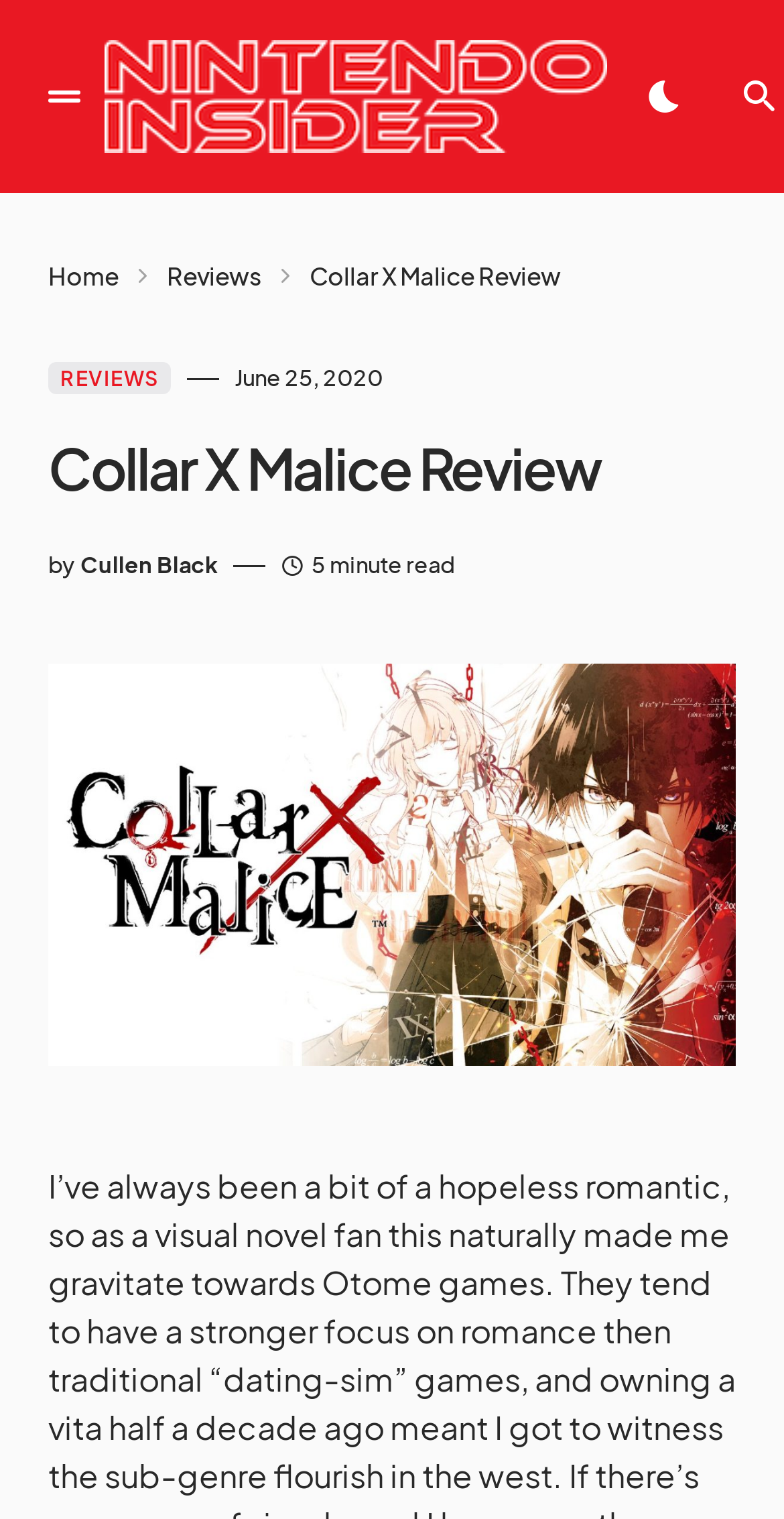Please locate and generate the primary heading on this webpage.

Collar X Malice Review